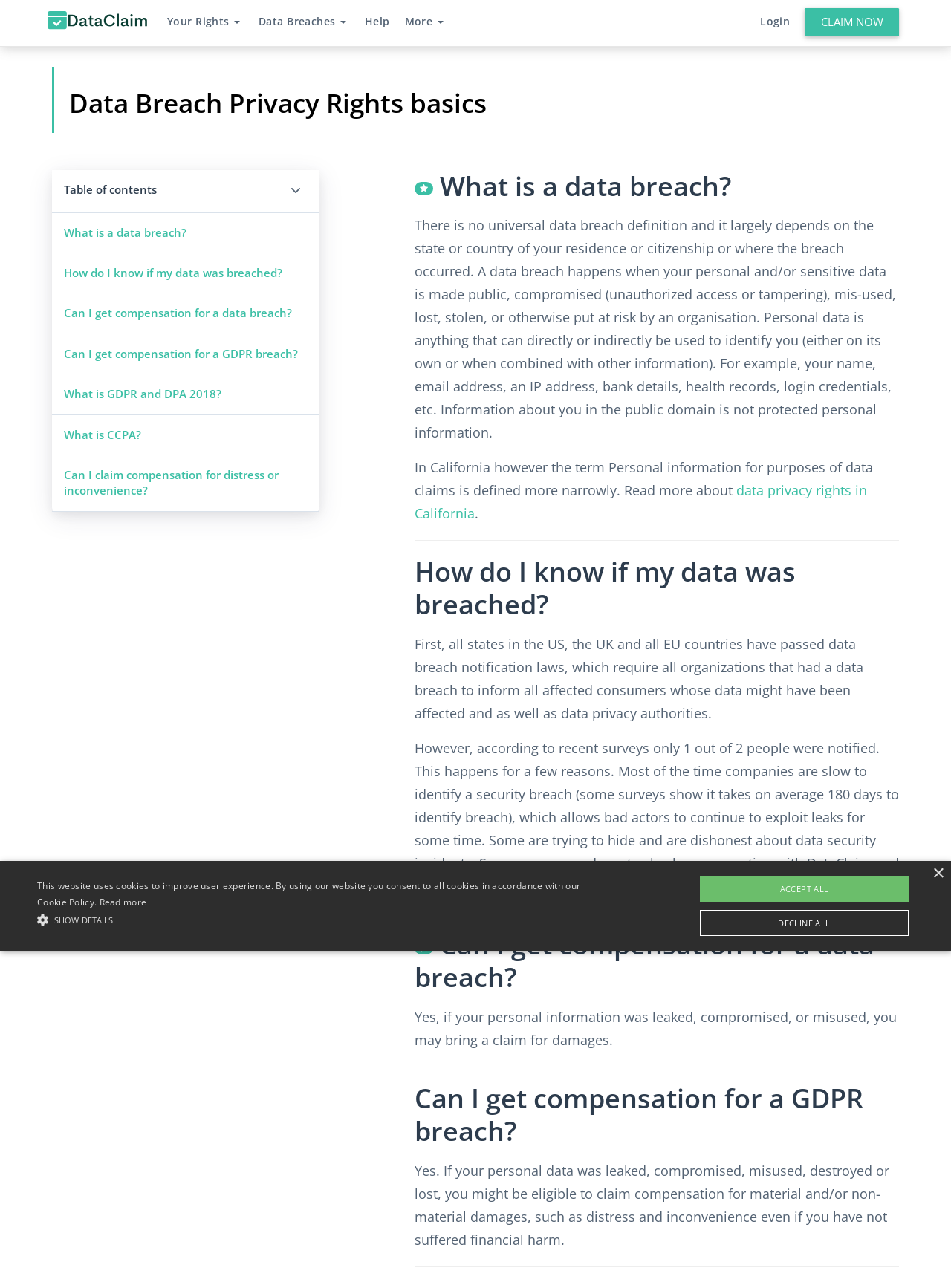Please determine the bounding box coordinates of the area that needs to be clicked to complete this task: 'Click on the 'CLAIM NOW' button'. The coordinates must be four float numbers between 0 and 1, formatted as [left, top, right, bottom].

[0.846, 0.006, 0.945, 0.028]